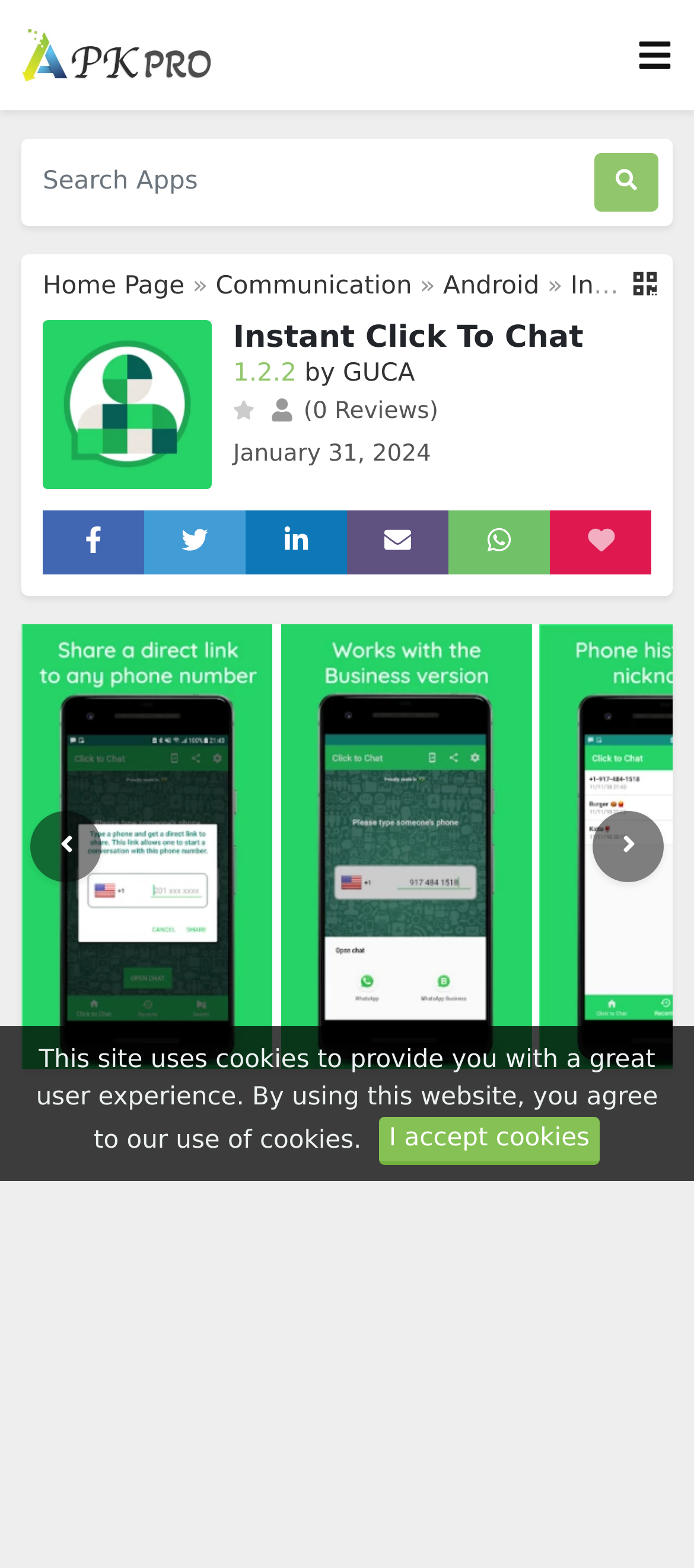Please examine the image and answer the question with a detailed explanation:
How many reviews does the app have?

I found the answer by looking at the static text element with the text '(0 Reviews)' which suggests that the app has no reviews.